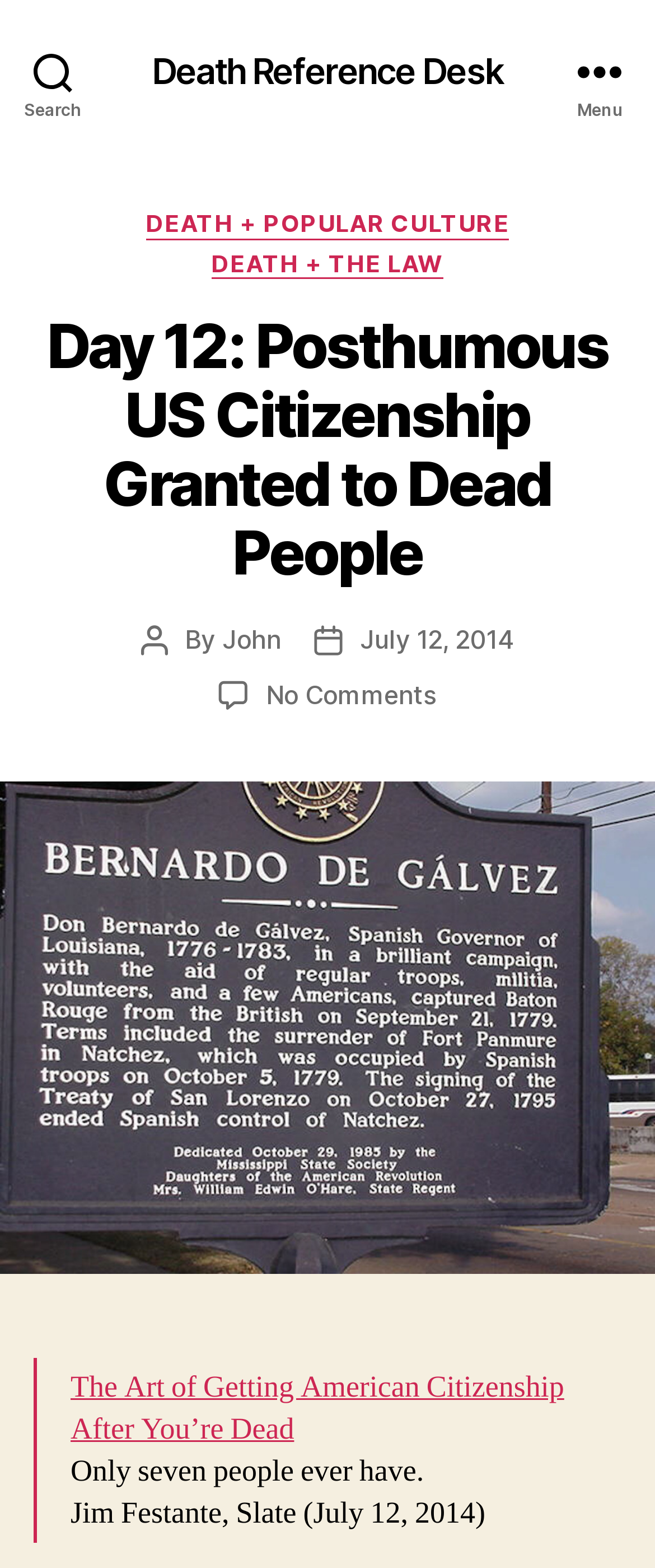Please determine the bounding box coordinates of the clickable area required to carry out the following instruction: "Visit Death Reference Desk". The coordinates must be four float numbers between 0 and 1, represented as [left, top, right, bottom].

[0.231, 0.034, 0.769, 0.056]